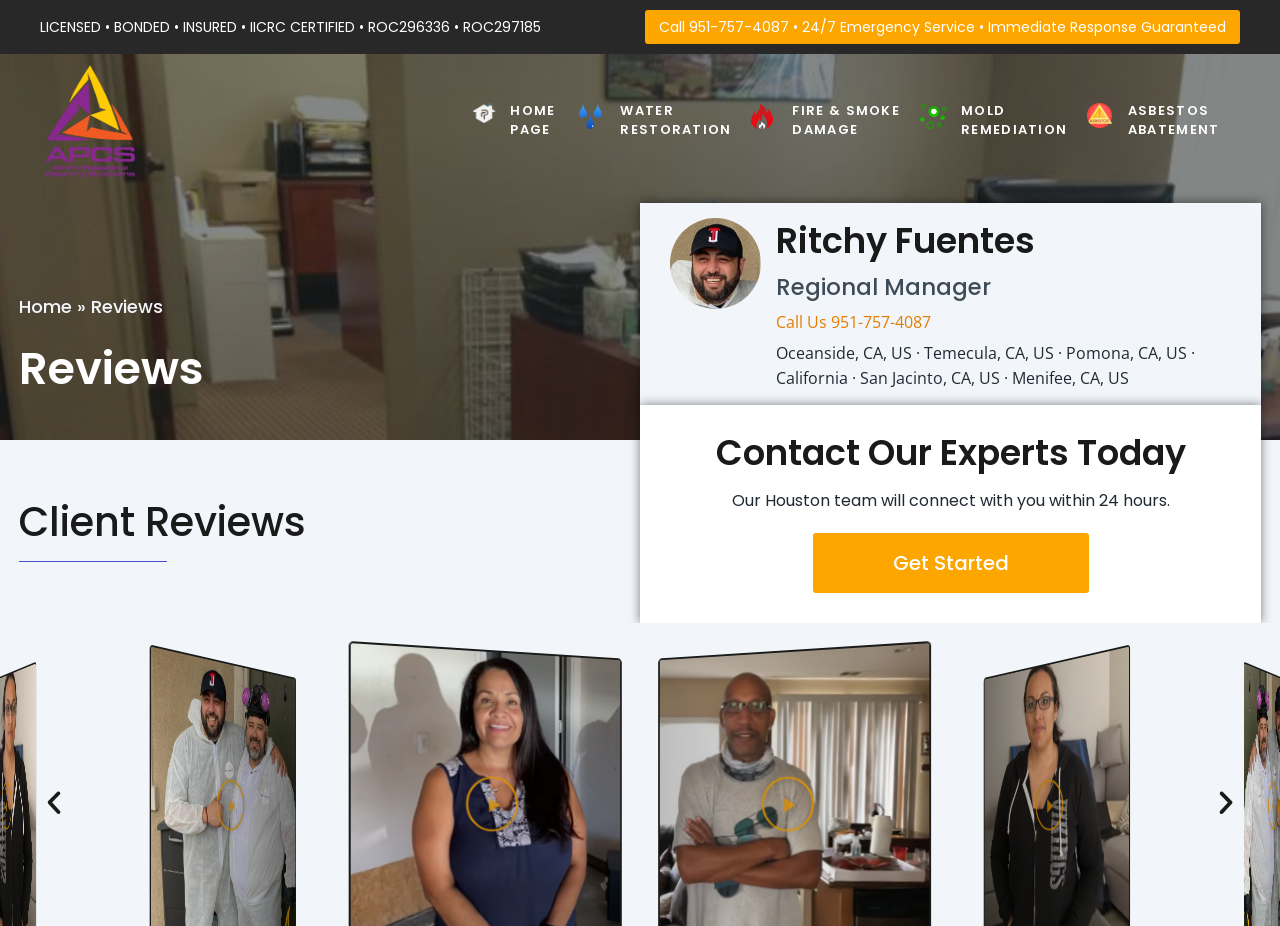Please provide the bounding box coordinates for the element that needs to be clicked to perform the instruction: "Go to the next slide". The coordinates must consist of four float numbers between 0 and 1, formatted as [left, top, right, bottom].

[0.946, 0.851, 0.97, 0.883]